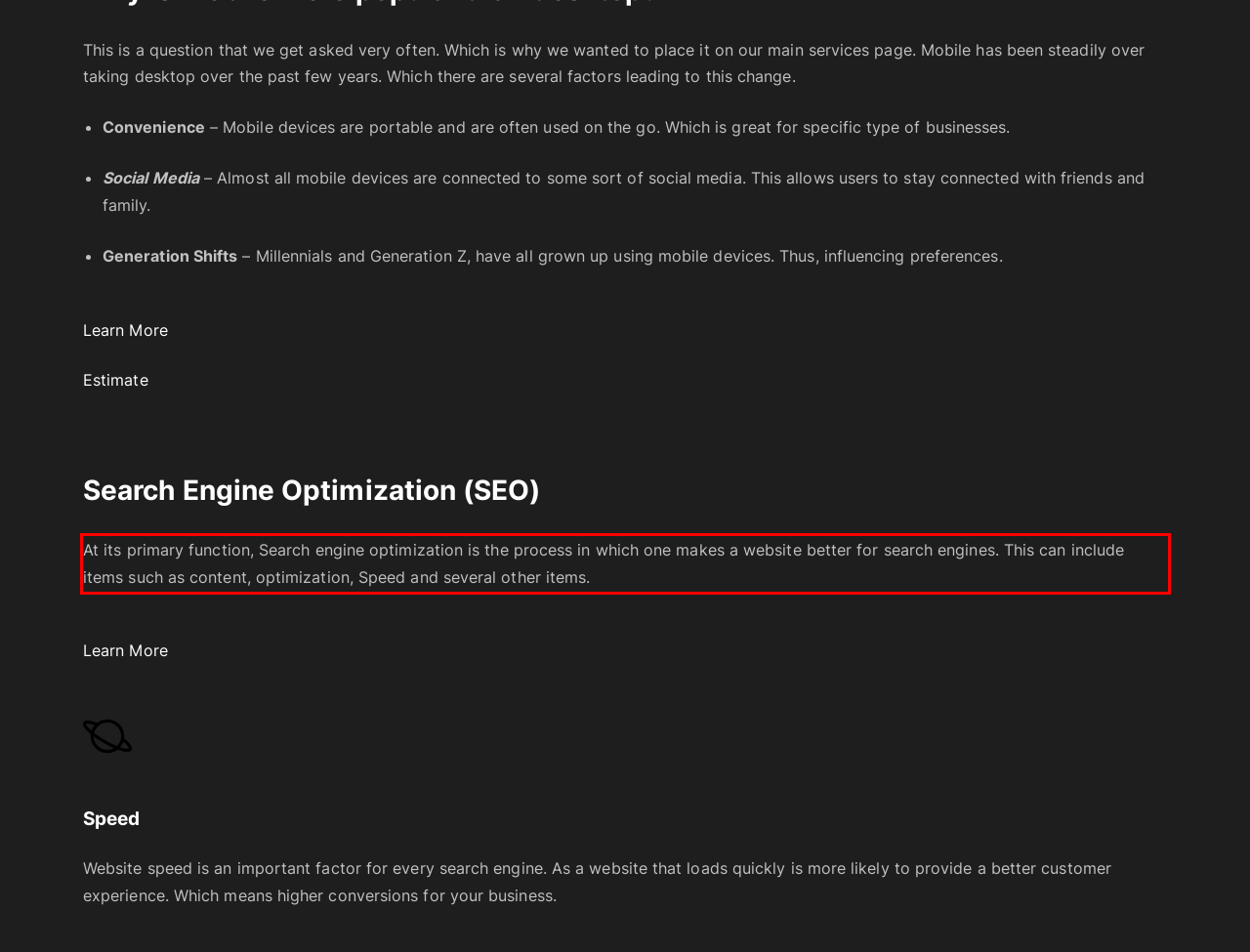You are presented with a screenshot containing a red rectangle. Extract the text found inside this red bounding box.

At its primary function, Search engine optimization is the process in which one makes a website better for search engines. This can include items such as content, optimization, Speed and several other items.